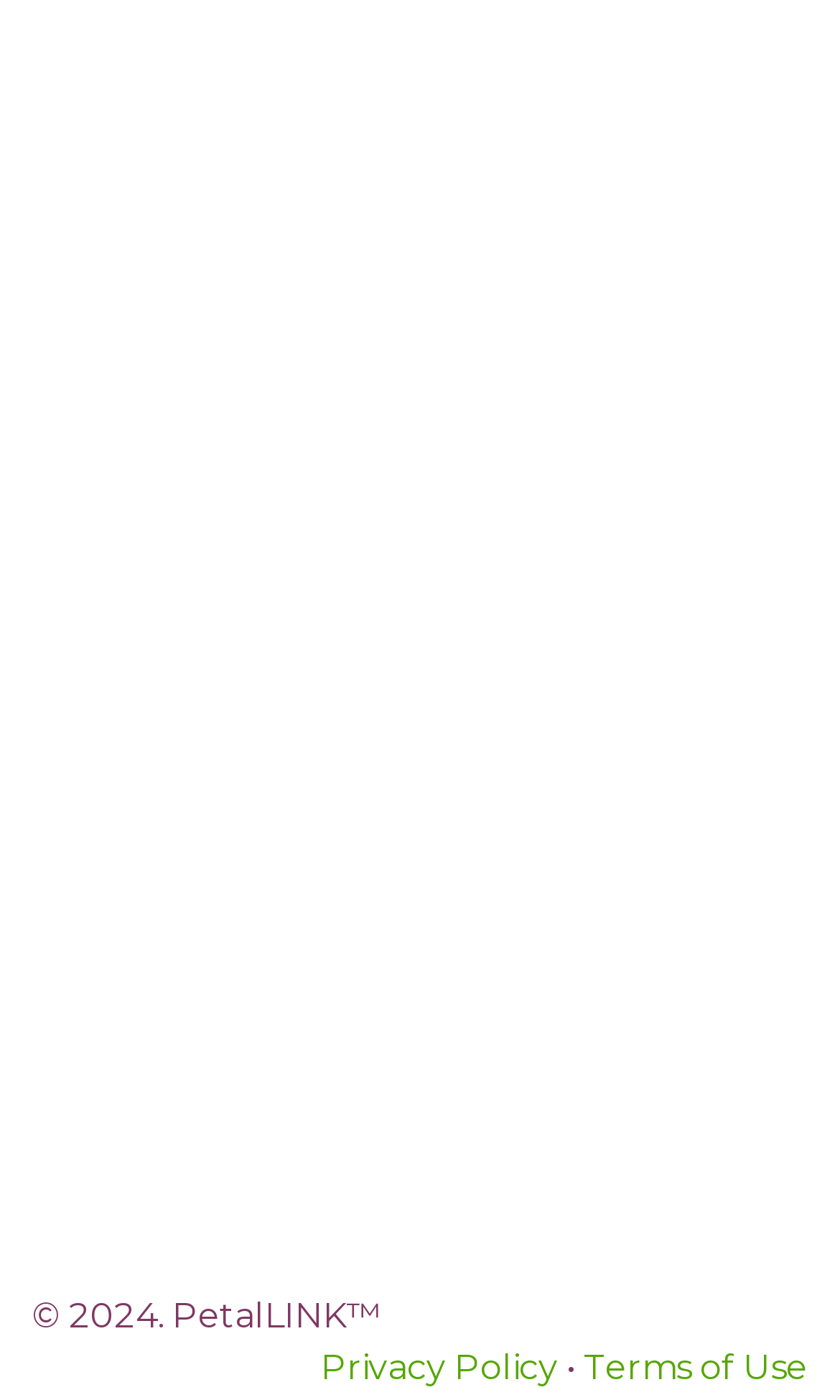Return the bounding box coordinates of the UI element that corresponds to this description: "Privacy Policy". The coordinates must be given as four float numbers in the range of 0 and 1, [left, top, right, bottom].

[0.382, 0.962, 0.664, 0.991]